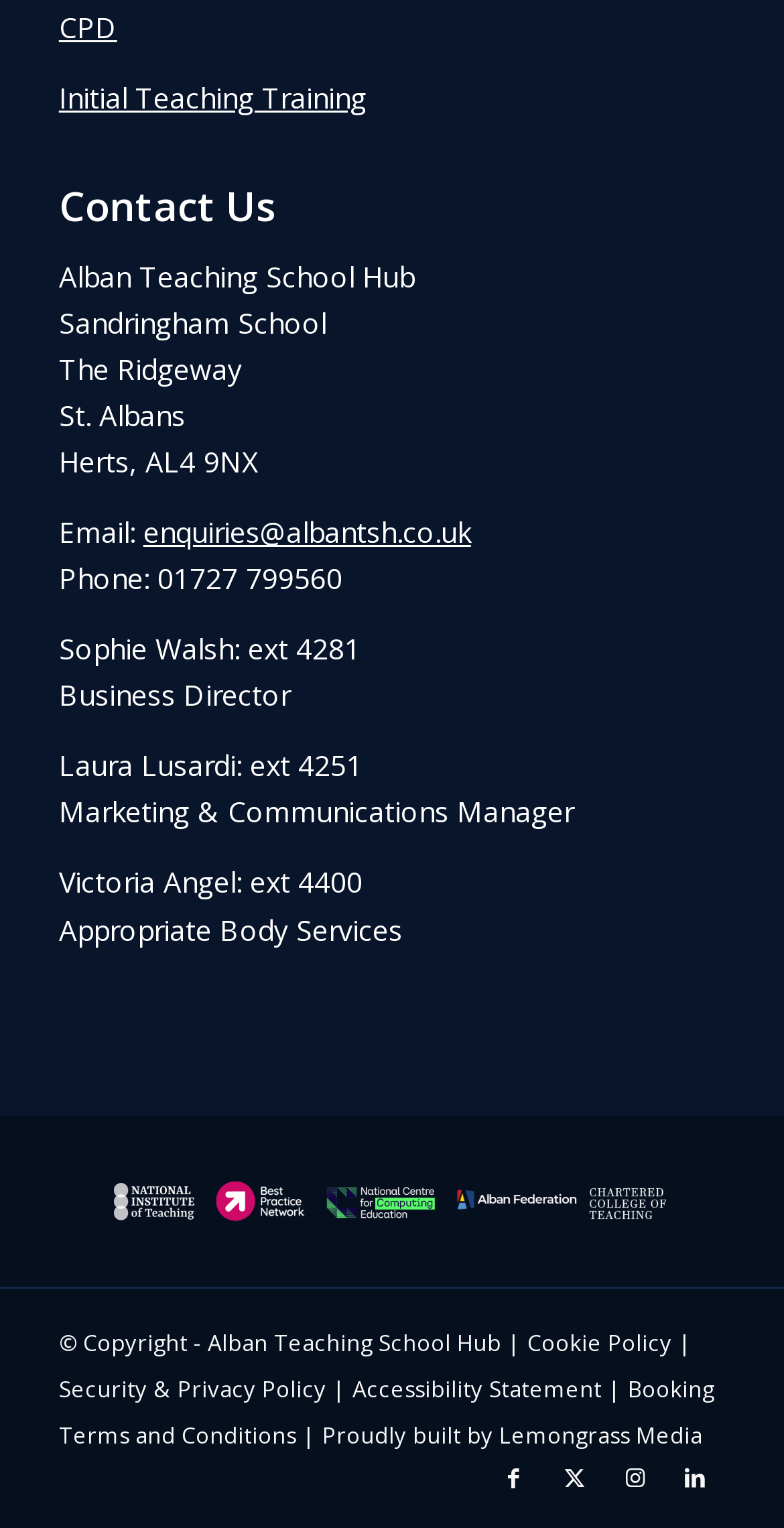Use one word or a short phrase to answer the question provided: 
Who is the Business Director?

Sophie Walsh